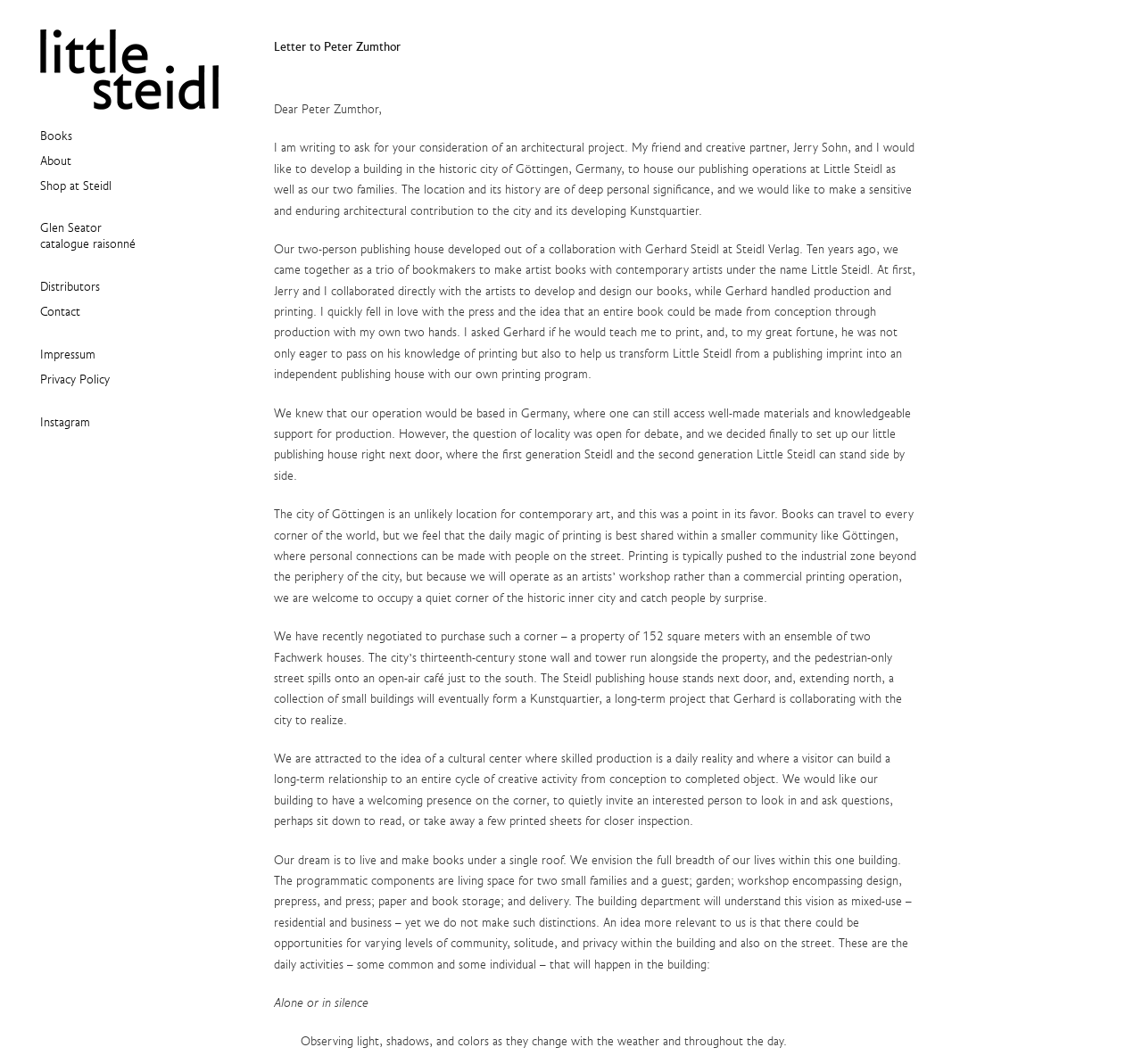From the element description: "Little Steidl", extract the bounding box coordinates of the UI element. The coordinates should be expressed as four float numbers between 0 and 1, in the order [left, top, right, bottom].

[0.035, 0.028, 0.191, 0.103]